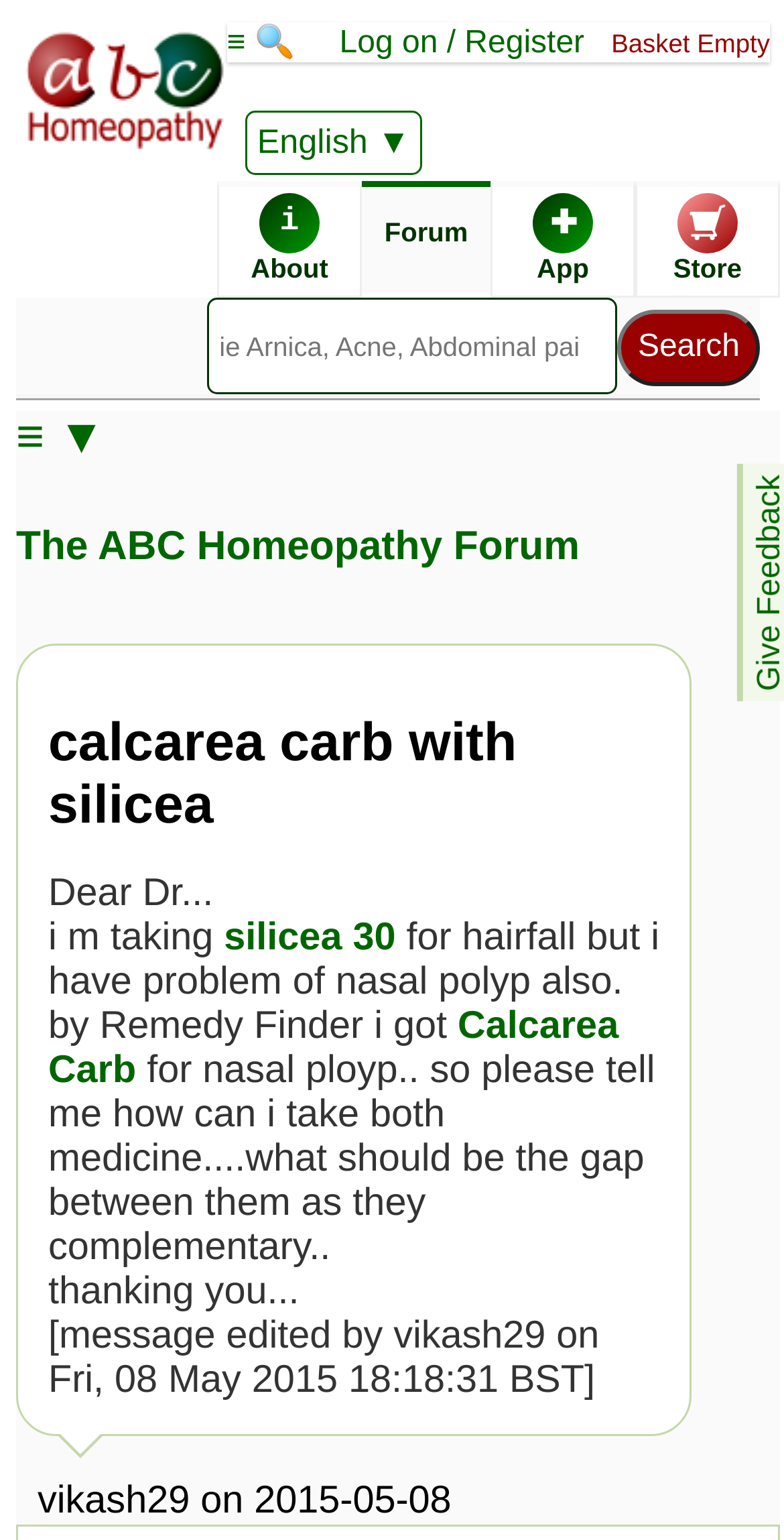Identify the bounding box coordinates of the clickable region required to complete the instruction: "Search for a remedy". The coordinates should be given as four float numbers within the range of 0 and 1, i.e., [left, top, right, bottom].

[0.264, 0.193, 0.788, 0.256]